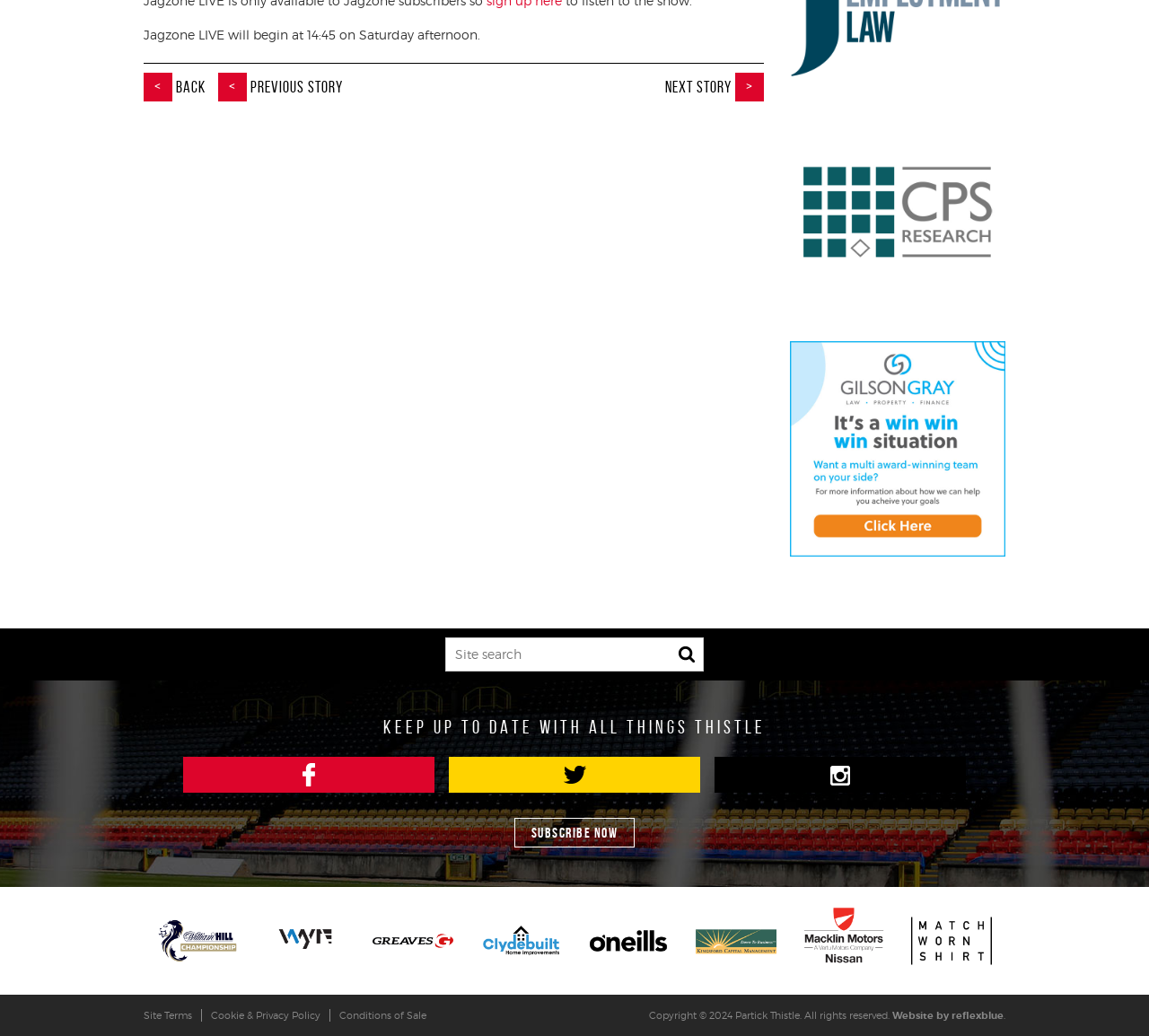Determine the bounding box coordinates of the clickable element necessary to fulfill the instruction: "Review best UK life insurance companies deals". Provide the coordinates as four float numbers within the 0 to 1 range, i.e., [left, top, right, bottom].

None